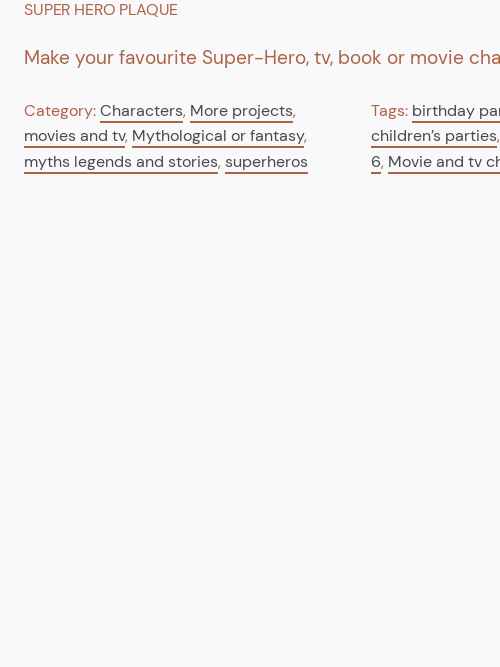Offer an in-depth description of the image shown.

The image features a decorative plaque titled "Super Hero Plaque," designed for crafting personalized representations of beloved superheroes from television, books, or movies. Accompanied by the caption "Make your favourite Super-Hero, tv, book or movie character on a plaque!", it invites creative expression. The plaque falls under various categories including "Characters," "More projects," "Movies and TV," and "Mythological or fantasy," highlighting its versatility. Additionally, it is tagged for relevance in contexts like birthday parties, children's celebrations, and themes involving myths, legends, and superheroes, making it a perfect fit for various occasions. This product blends creativity with celebratory themes, appealing to fans of all ages.